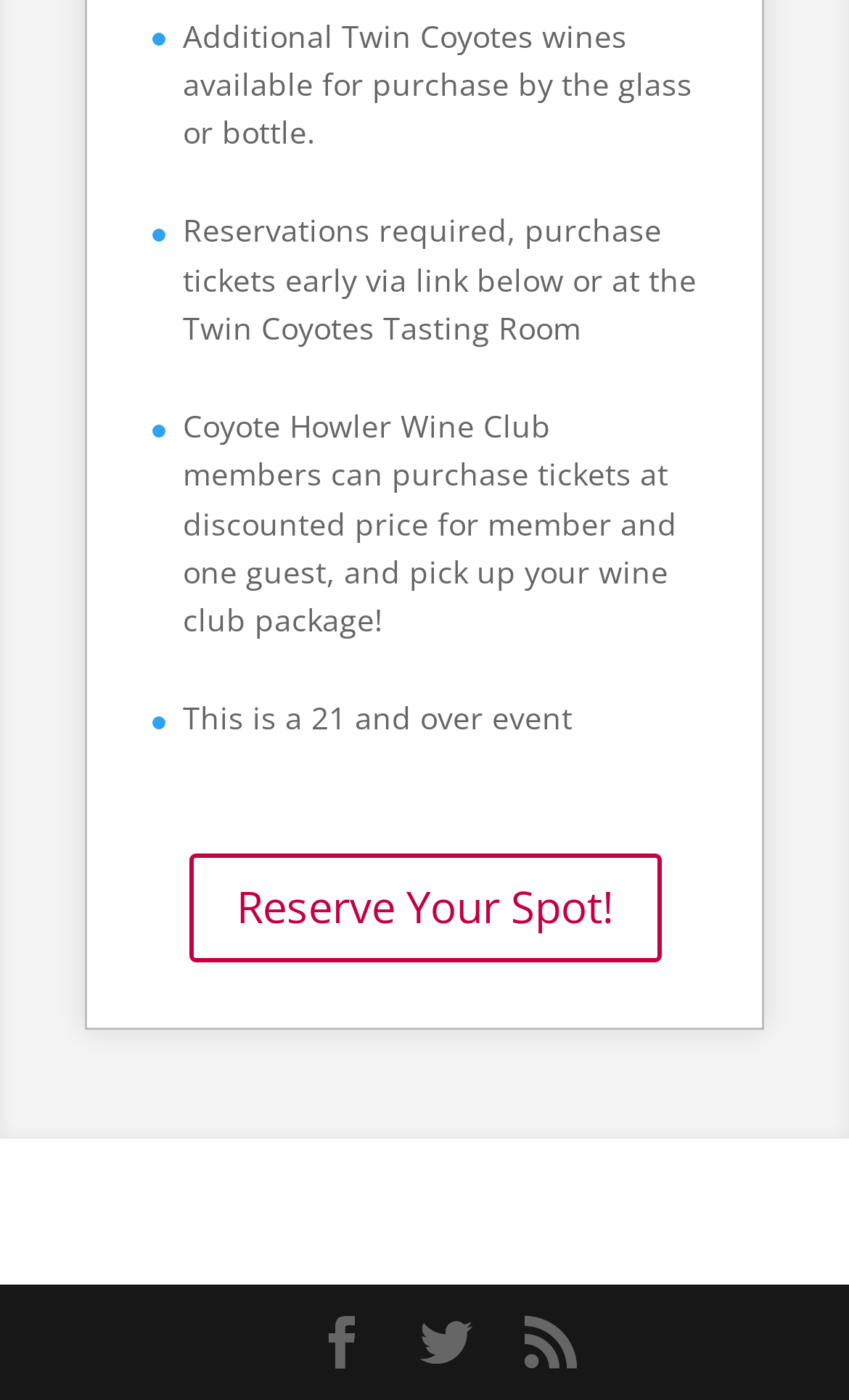How many social media links are present at the bottom of the page?
Please use the image to provide a one-word or short phrase answer.

3